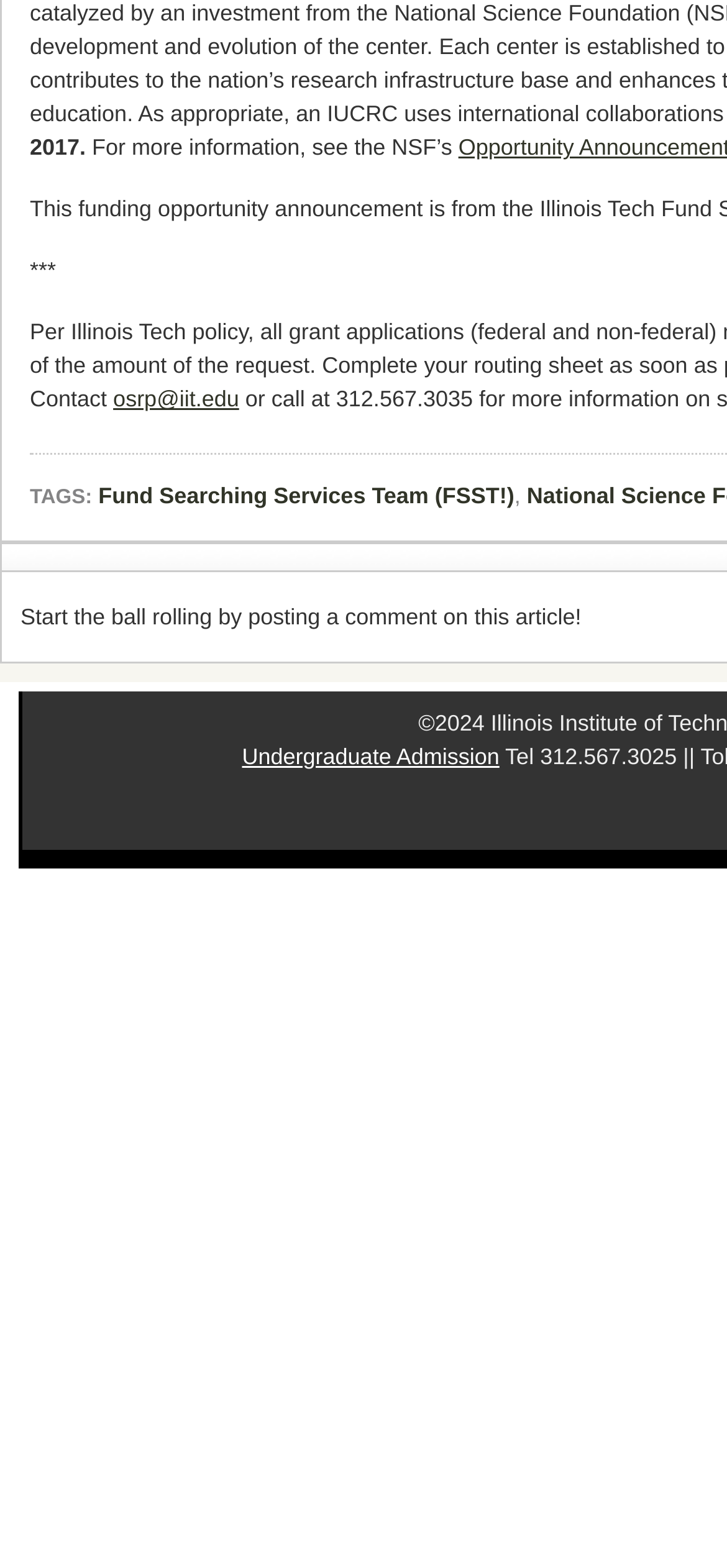Provide the bounding box coordinates of the HTML element described by the text: "osrp@iit.edu".

[0.156, 0.246, 0.329, 0.263]